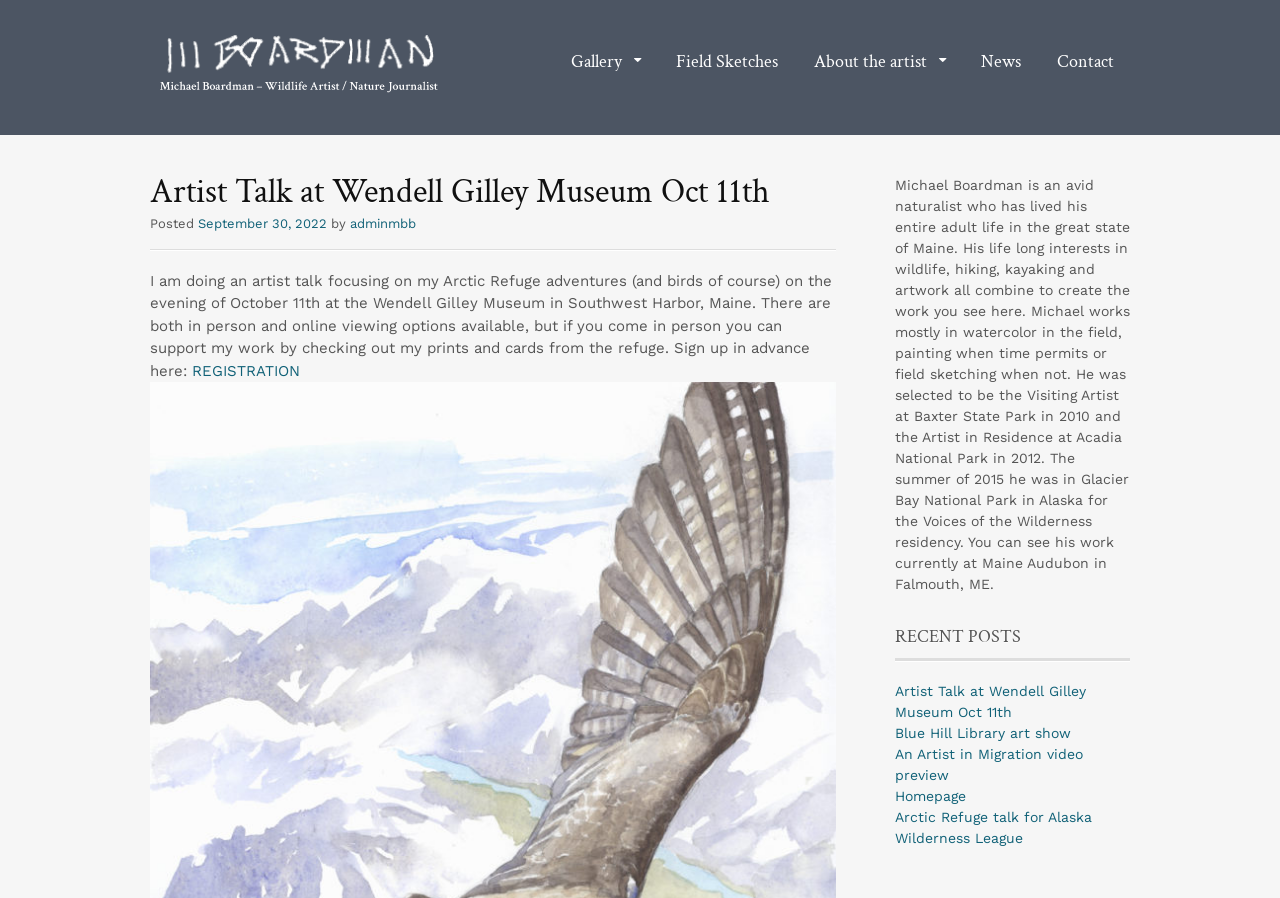What is the name of the park where the artist was a Visiting Artist in 2010?
Respond to the question with a well-detailed and thorough answer.

The name of the park can be found in the text 'He was selected to be the Visiting Artist at Baxter State Park in 2010 and the Artist in Residence at Acadia National Park in 2012.'